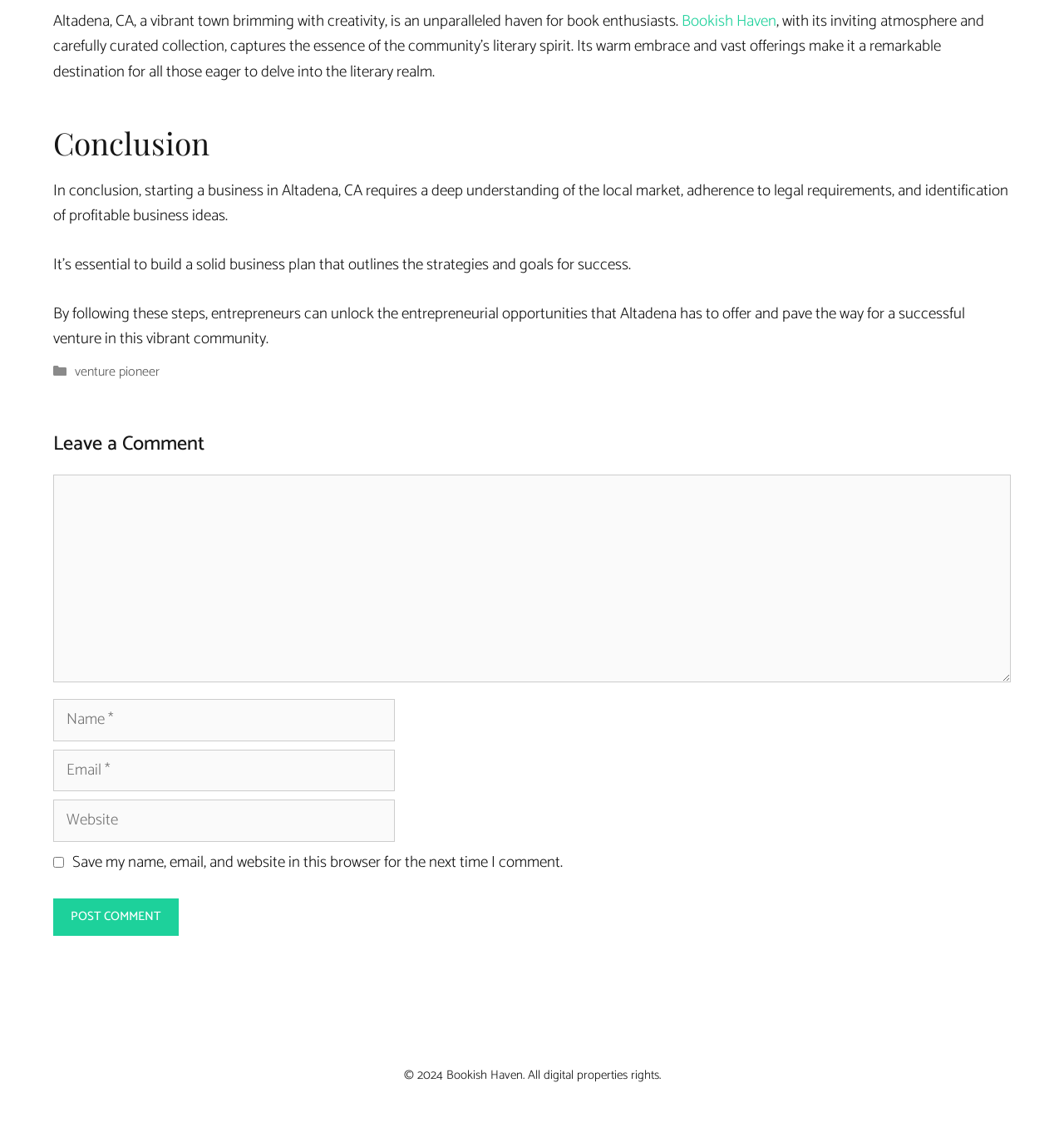Please find the bounding box coordinates of the element that you should click to achieve the following instruction: "Enter a comment". The coordinates should be presented as four float numbers between 0 and 1: [left, top, right, bottom].

[0.05, 0.421, 0.95, 0.605]